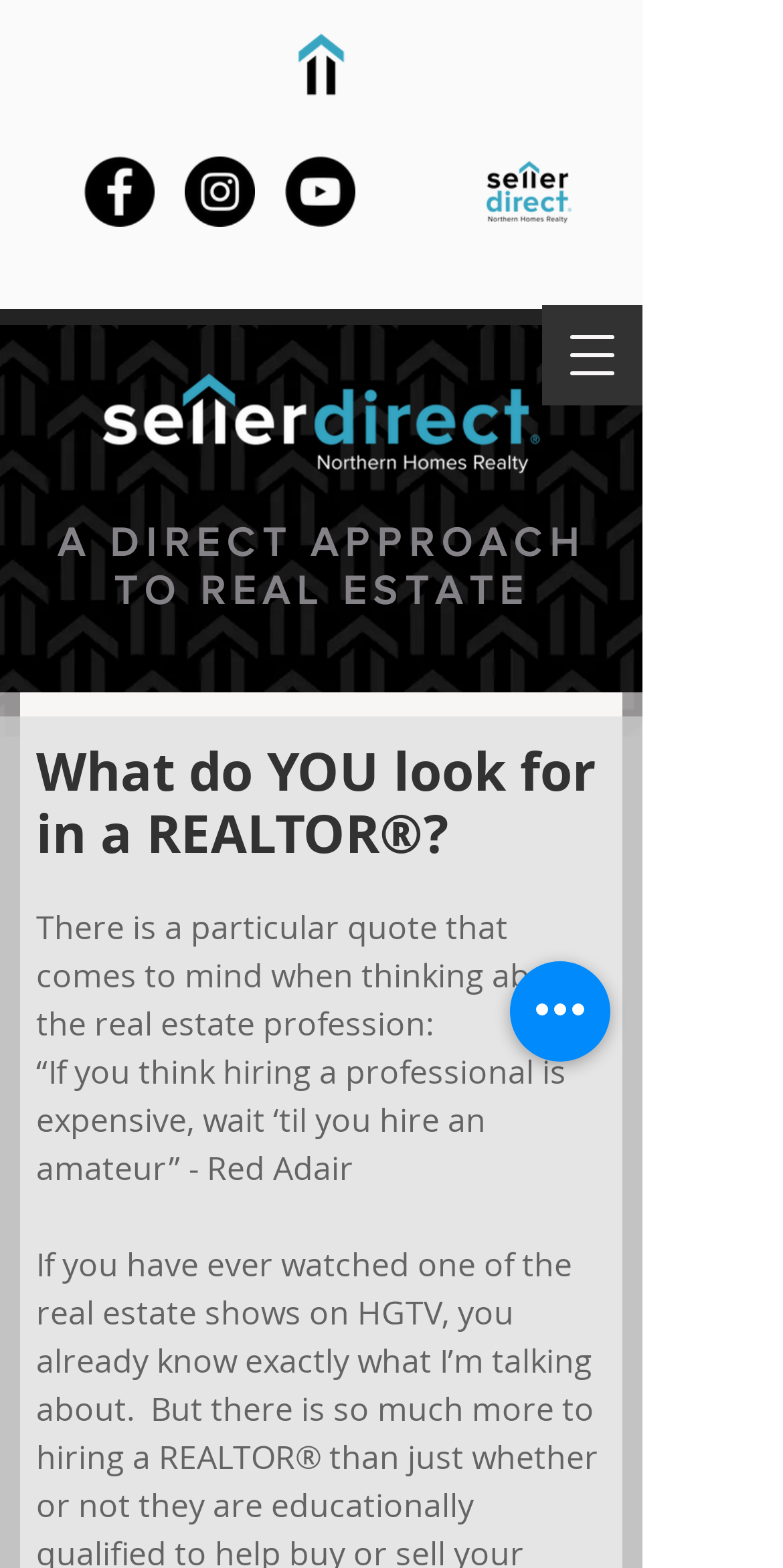Identify and extract the heading text of the webpage.

What do YOU look for in a REALTOR®?